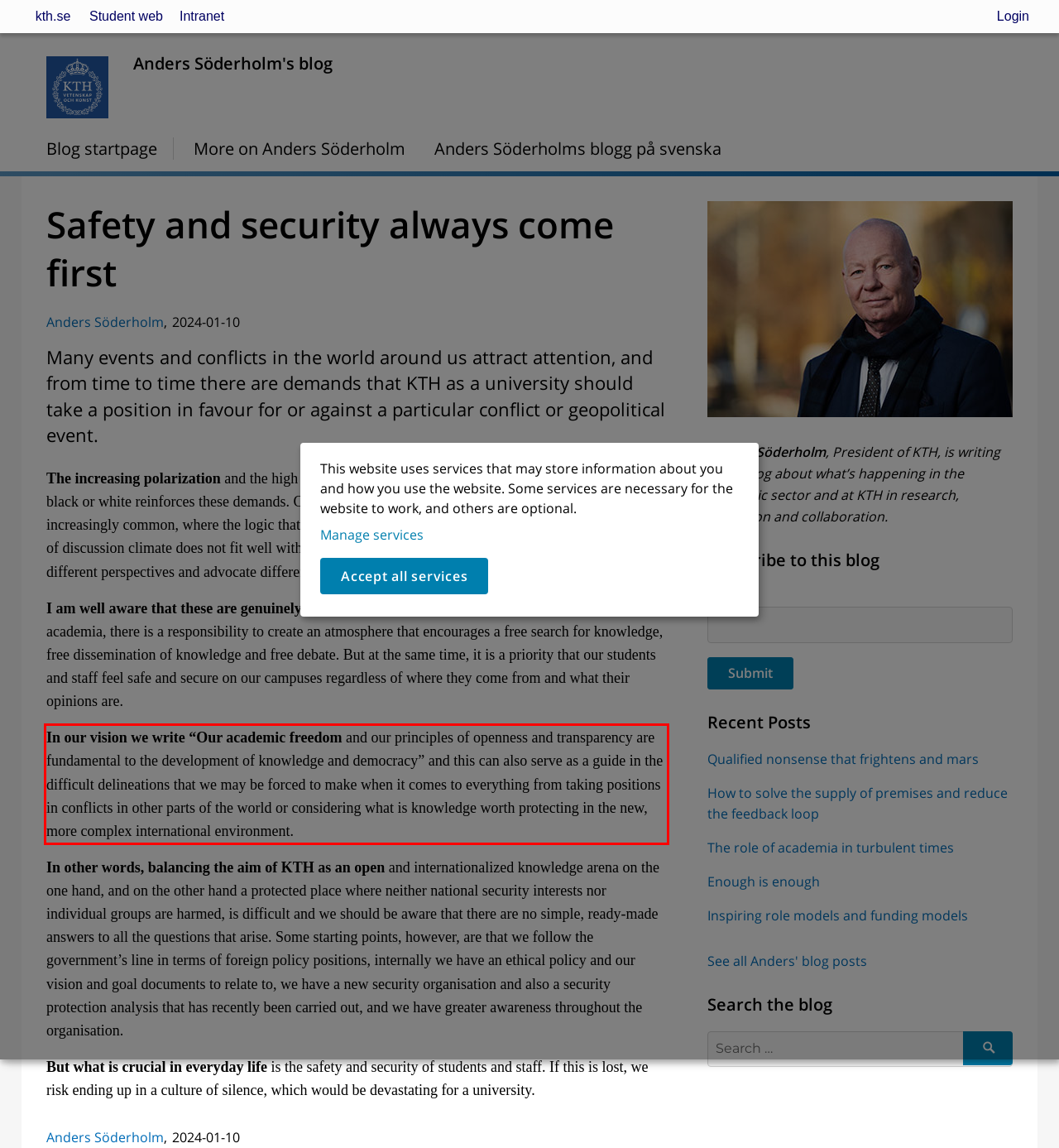Inspect the webpage screenshot that has a red bounding box and use OCR technology to read and display the text inside the red bounding box.

In our vision we write “Our academic freedom and our principles of openness and transparency are fundamental to the development of knowledge and democracy” and this can also serve as a guide in the difficult delineations that we may be forced to make when it comes to everything from taking positions in conflicts in other parts of the world or considering what is knowledge worth protecting in the new, more complex international environment.